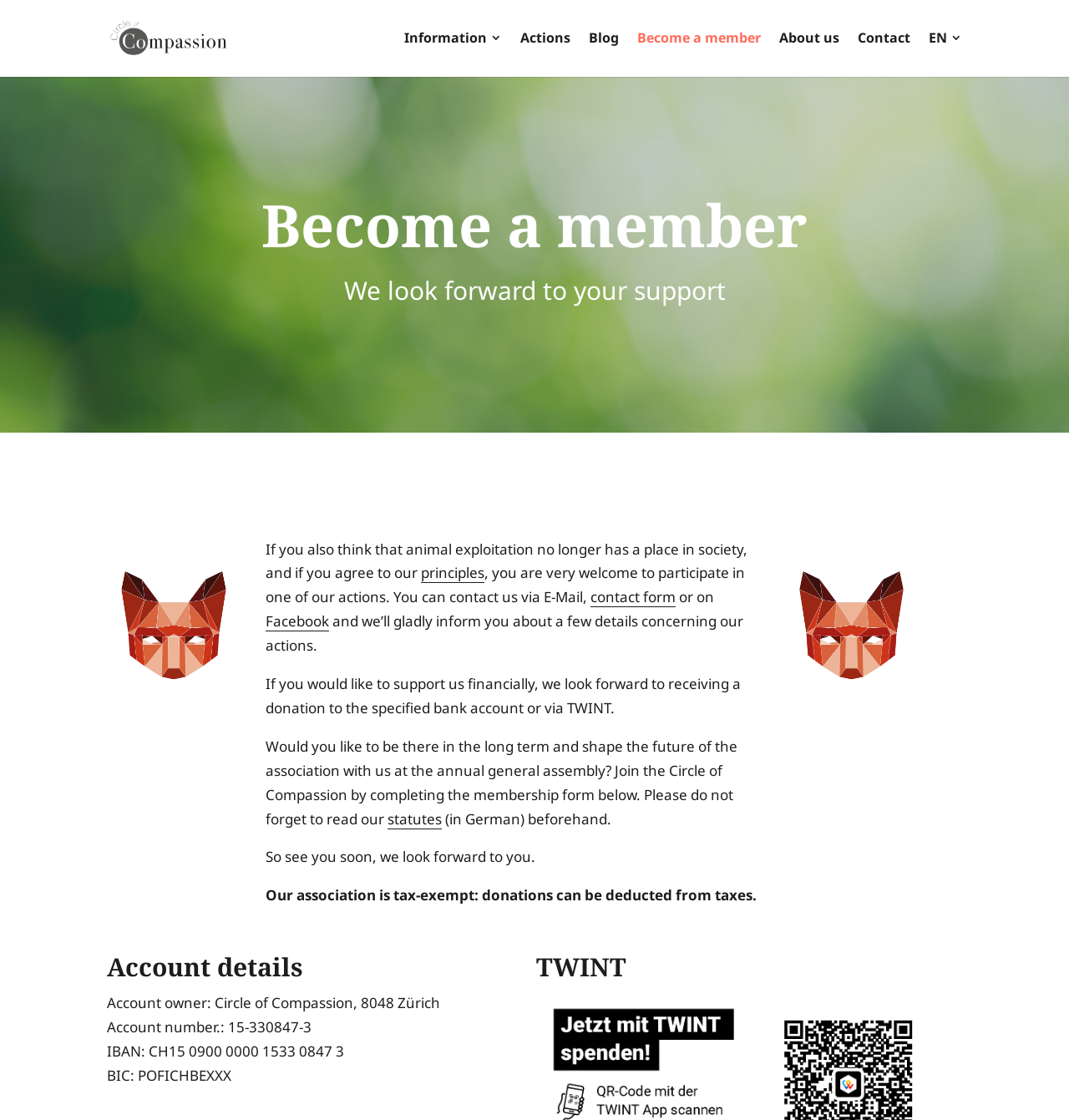Kindly provide the bounding box coordinates of the section you need to click on to fulfill the given instruction: "Contact us via Facebook".

[0.248, 0.546, 0.308, 0.564]